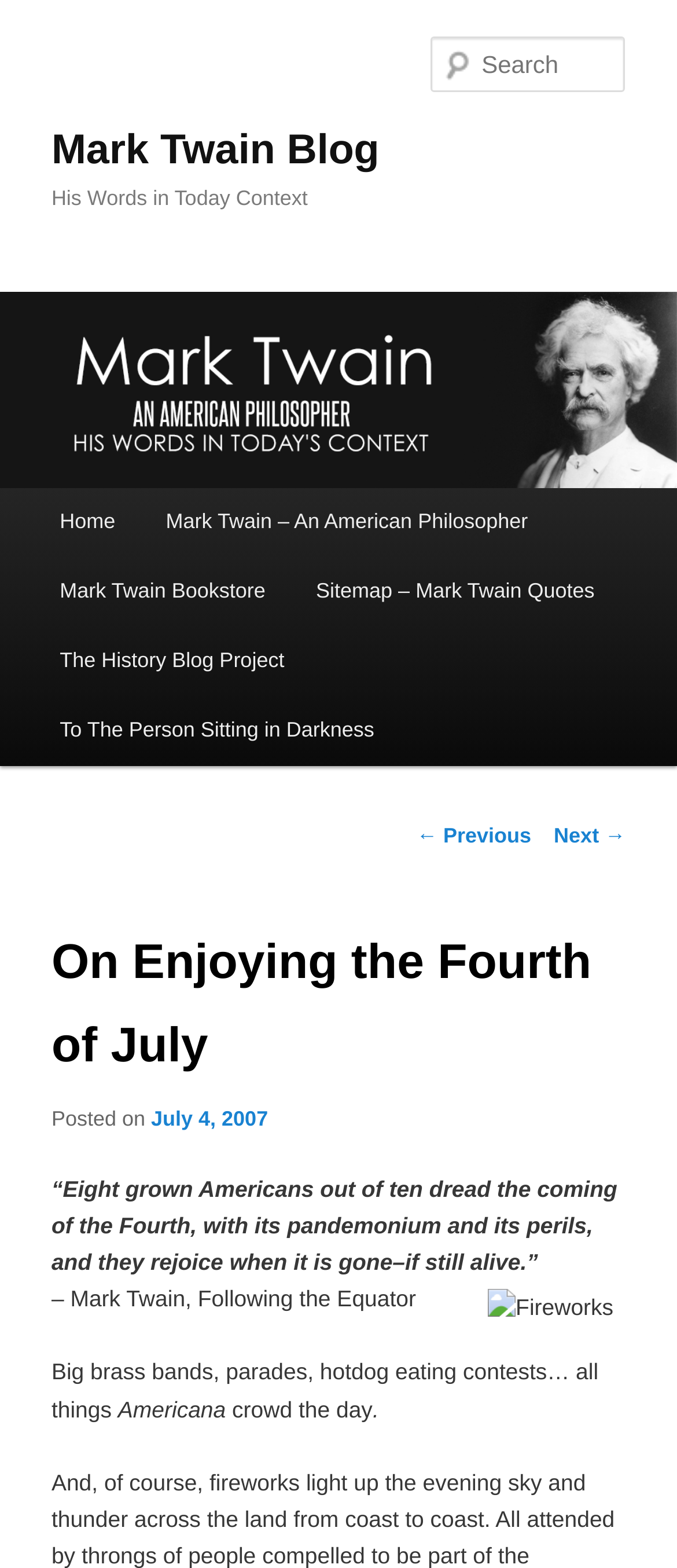Determine the bounding box coordinates of the area to click in order to meet this instruction: "Search for something".

[0.637, 0.023, 0.924, 0.059]